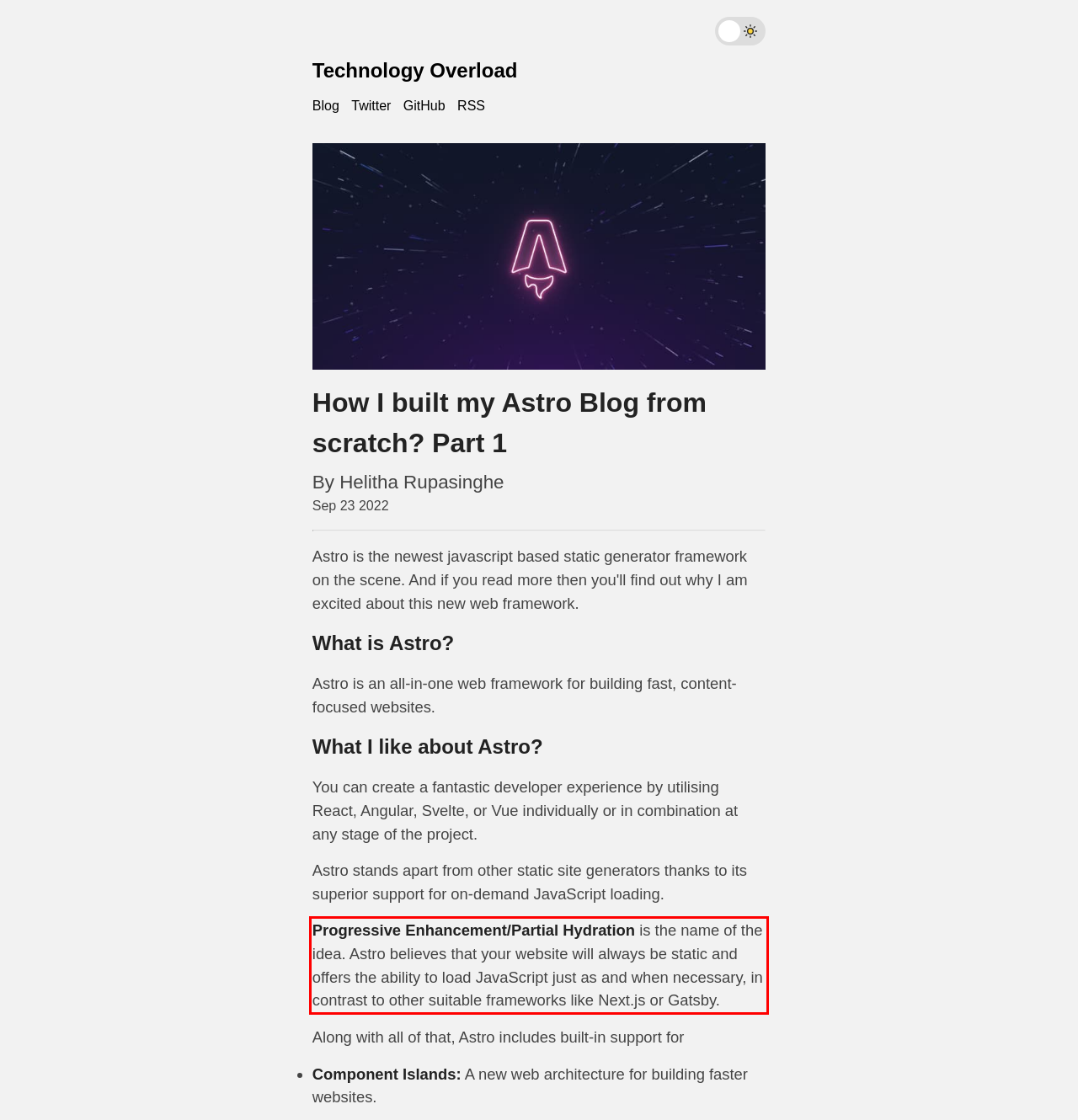Please identify and extract the text from the UI element that is surrounded by a red bounding box in the provided webpage screenshot.

Progressive Enhancement/Partial Hydration is the name of the idea. Astro believes that your website will always be static and offers the ability to load JavaScript just as and when necessary, in contrast to other suitable frameworks like Next.js or Gatsby.